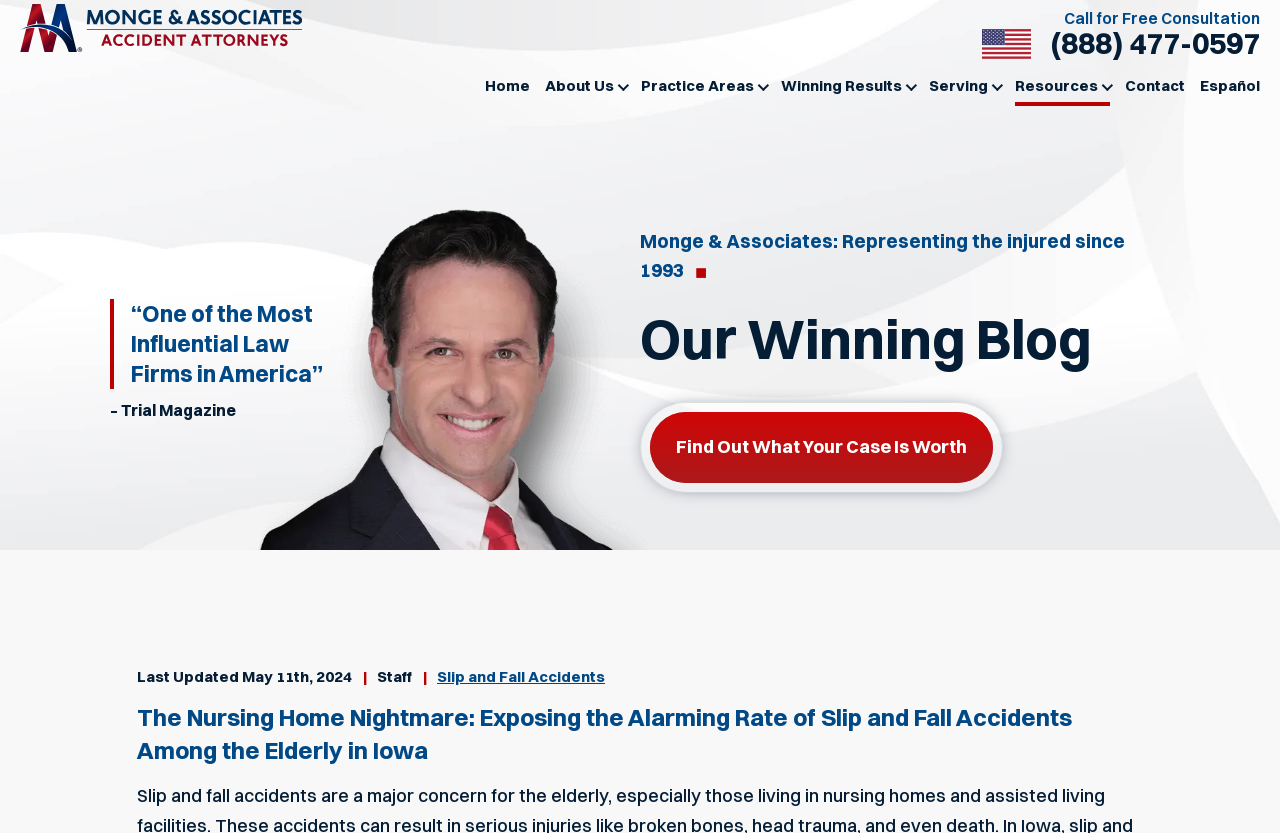Please identify the bounding box coordinates of the element's region that should be clicked to execute the following instruction: "Click the link to download Maze Runner The Death Cure 2018 in 1080p". The bounding box coordinates must be four float numbers between 0 and 1, i.e., [left, top, right, bottom].

None